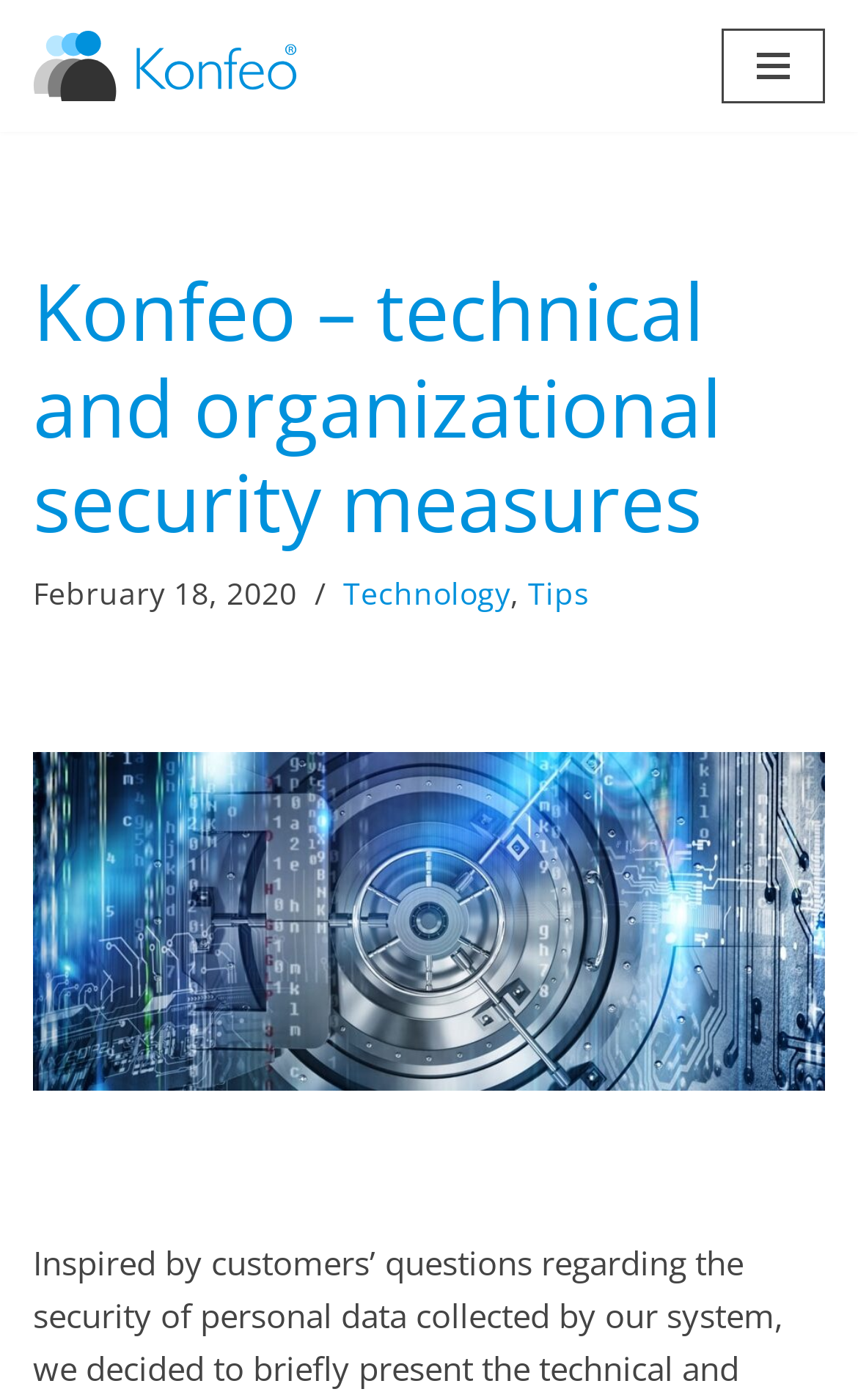Bounding box coordinates are specified in the format (top-left x, top-left y, bottom-right x, bottom-right y). All values are floating point numbers bounded between 0 and 1. Please provide the bounding box coordinate of the region this sentence describes: Navigation Menu

[0.841, 0.021, 0.962, 0.074]